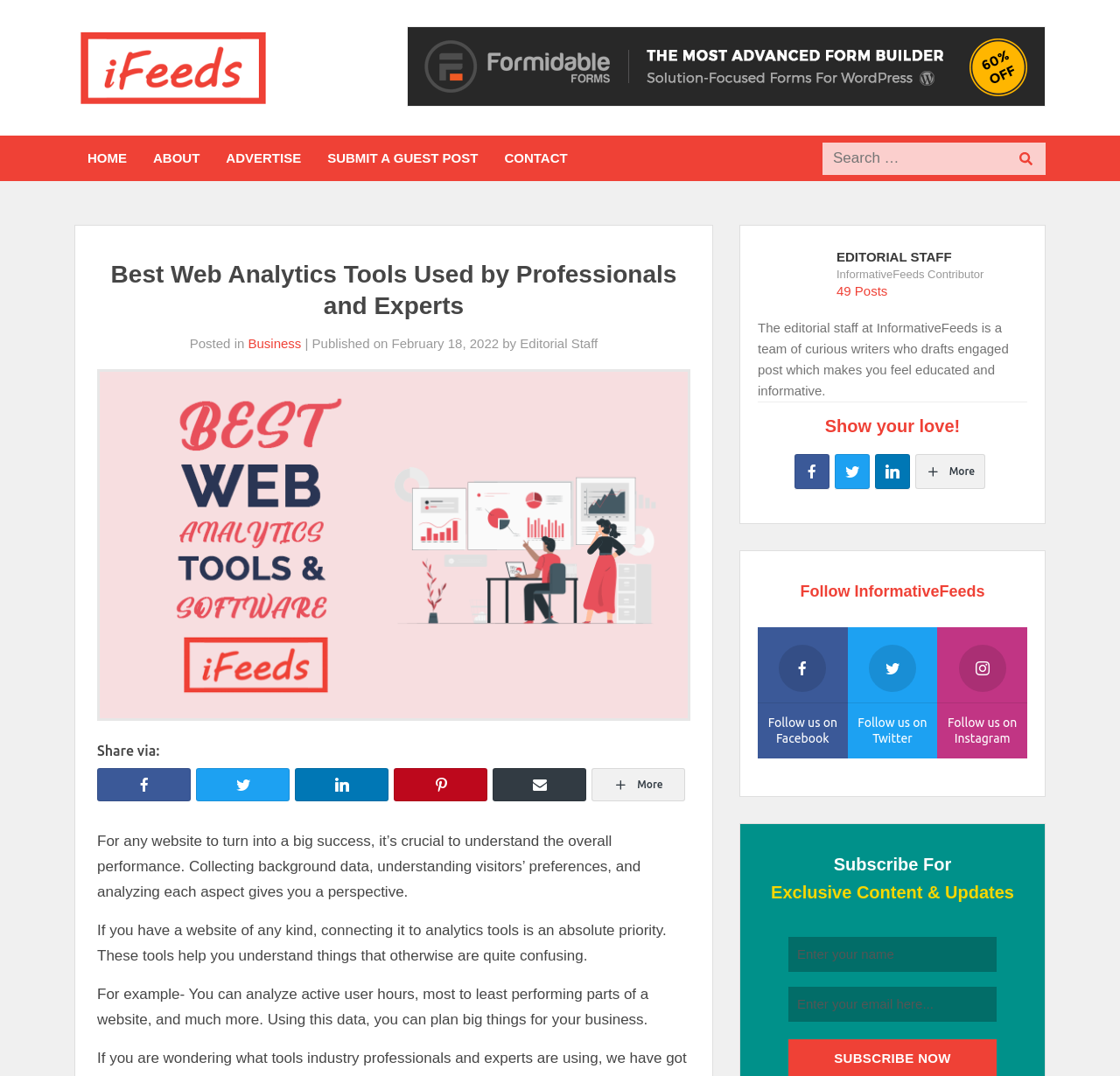What is the topic of the article?
Please provide a single word or phrase in response based on the screenshot.

Web analytics tools